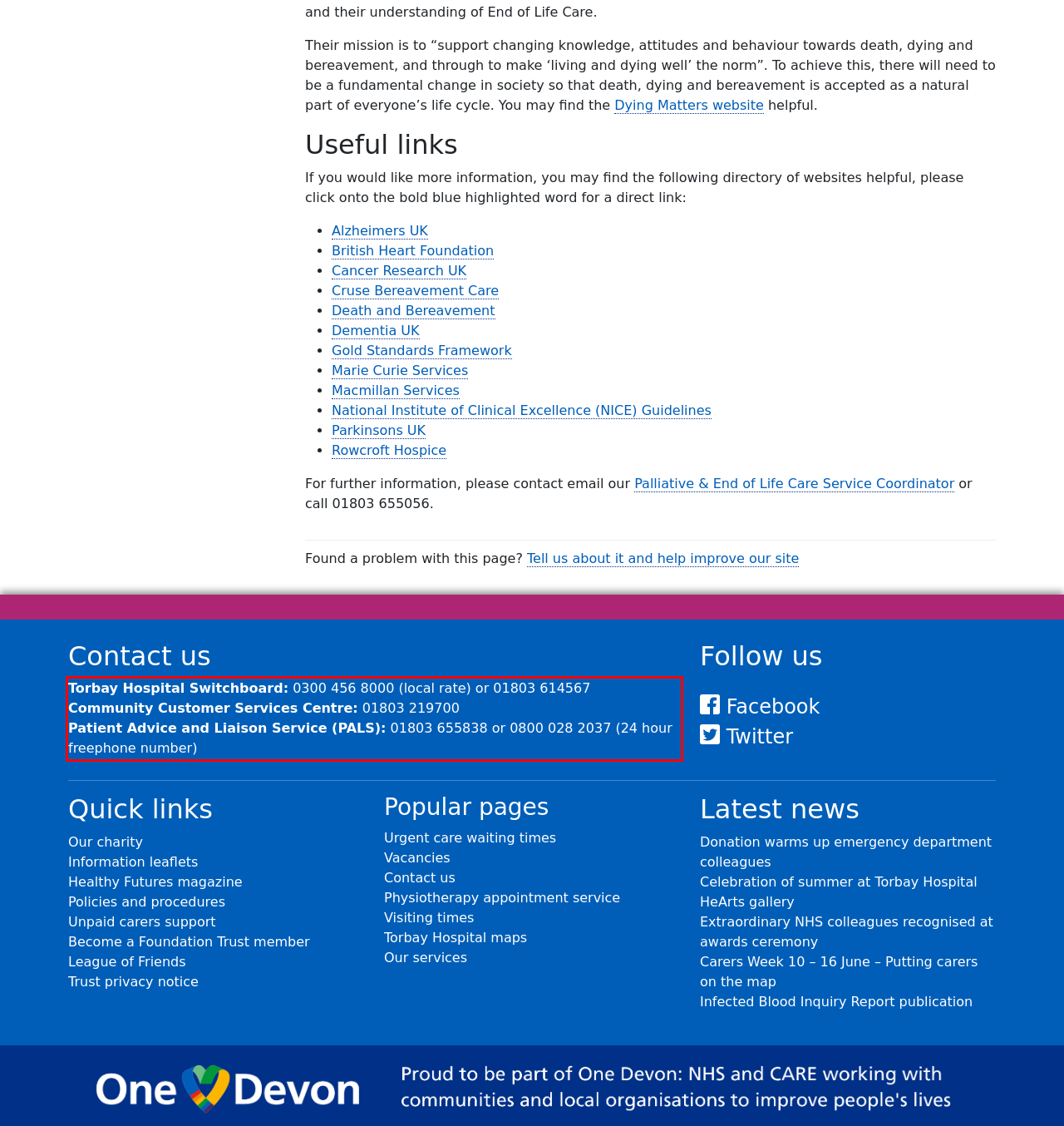Analyze the red bounding box in the provided webpage screenshot and generate the text content contained within.

Torbay Hospital Switchboard: 0300 456 8000 (local rate) or 01803 614567 Community Customer Services Centre: 01803 219700 Patient Advice and Liaison Service (PALS): 01803 655838 or 0800 028 2037 (24 hour freephone number)